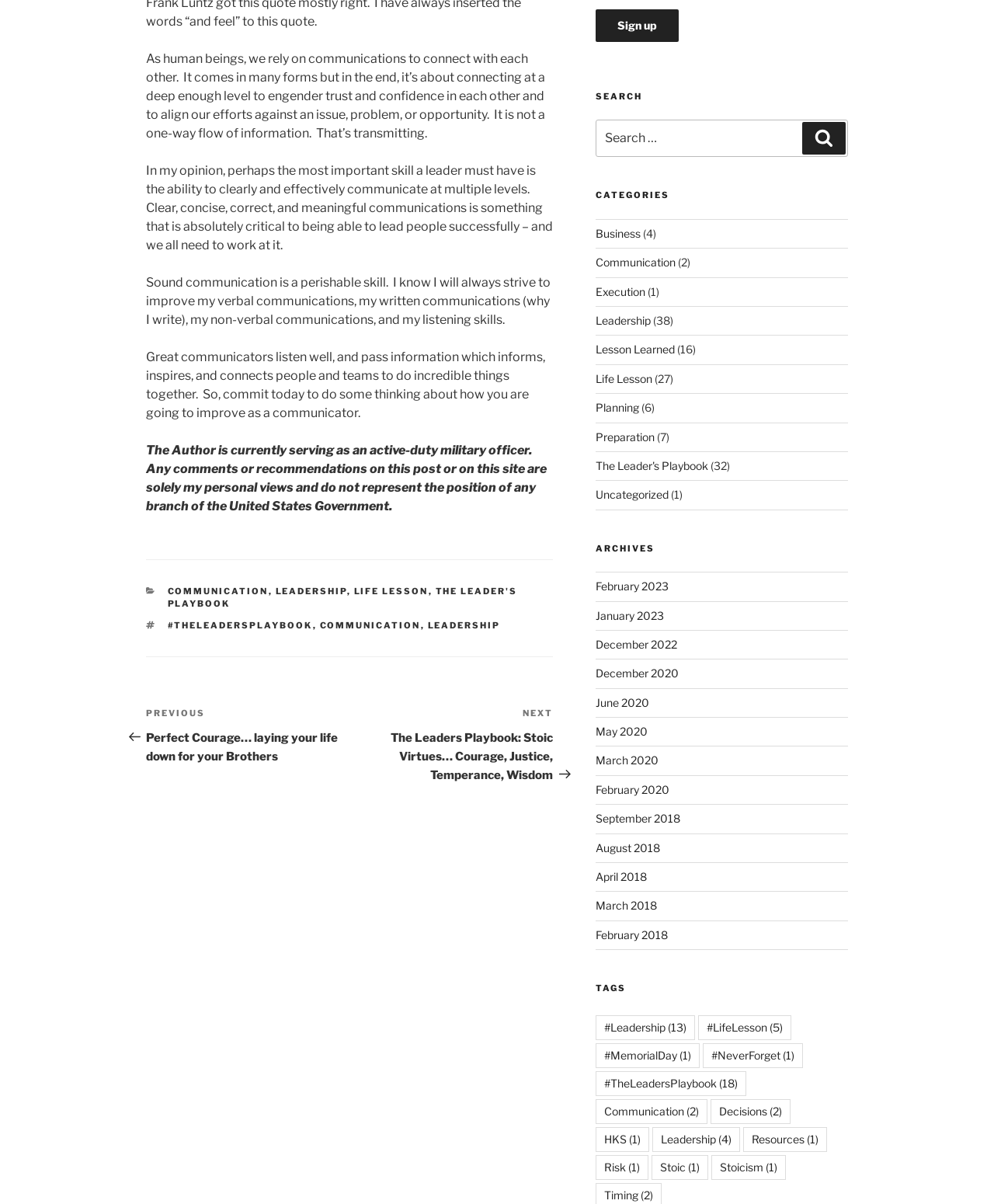Based on the element description "Life Lesson", predict the bounding box coordinates of the UI element.

[0.356, 0.486, 0.431, 0.495]